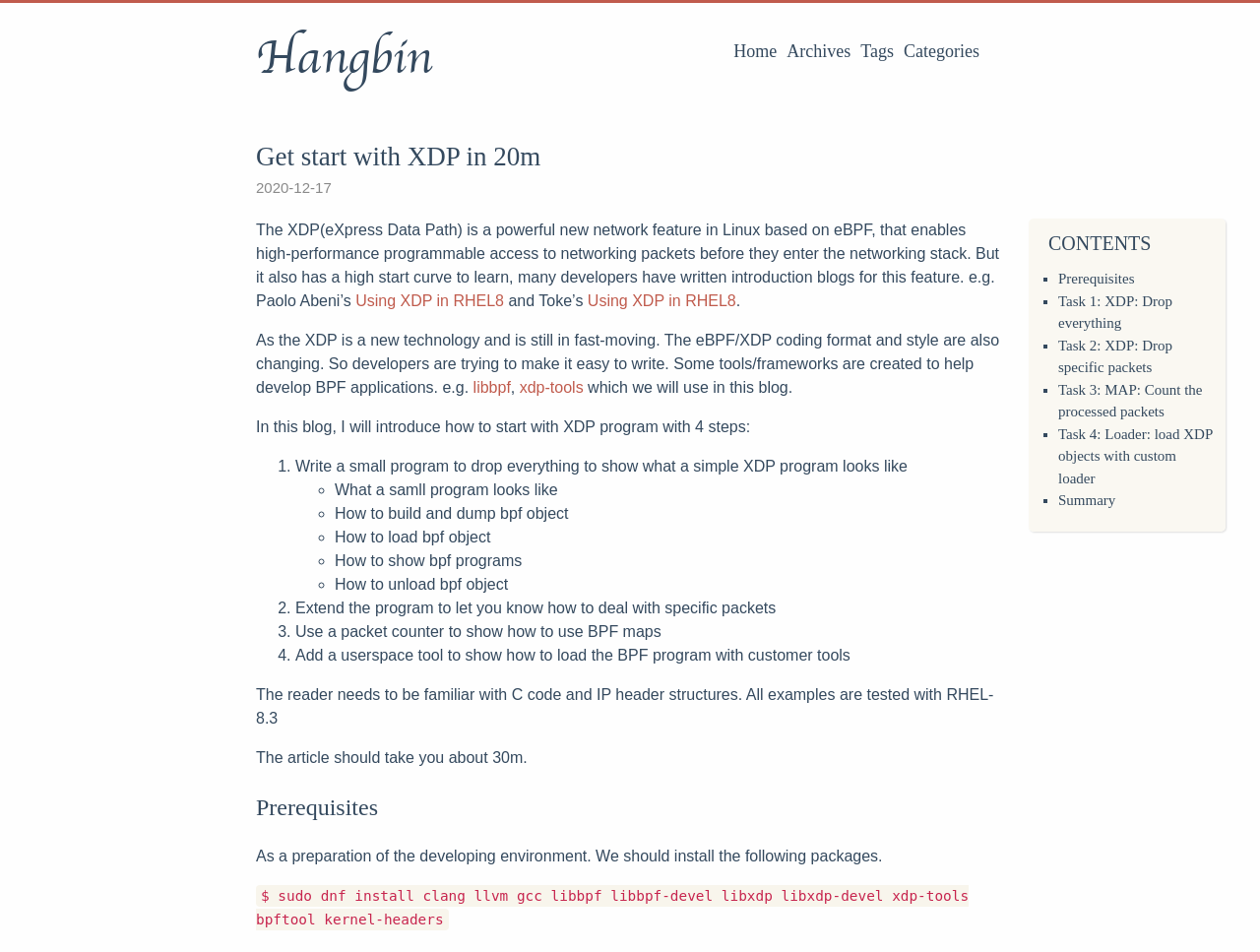What are the four tasks in the XDP program?
Answer the question with just one word or phrase using the image.

Drop everything, Drop specific packets, Count processed packets, Load XDP objects